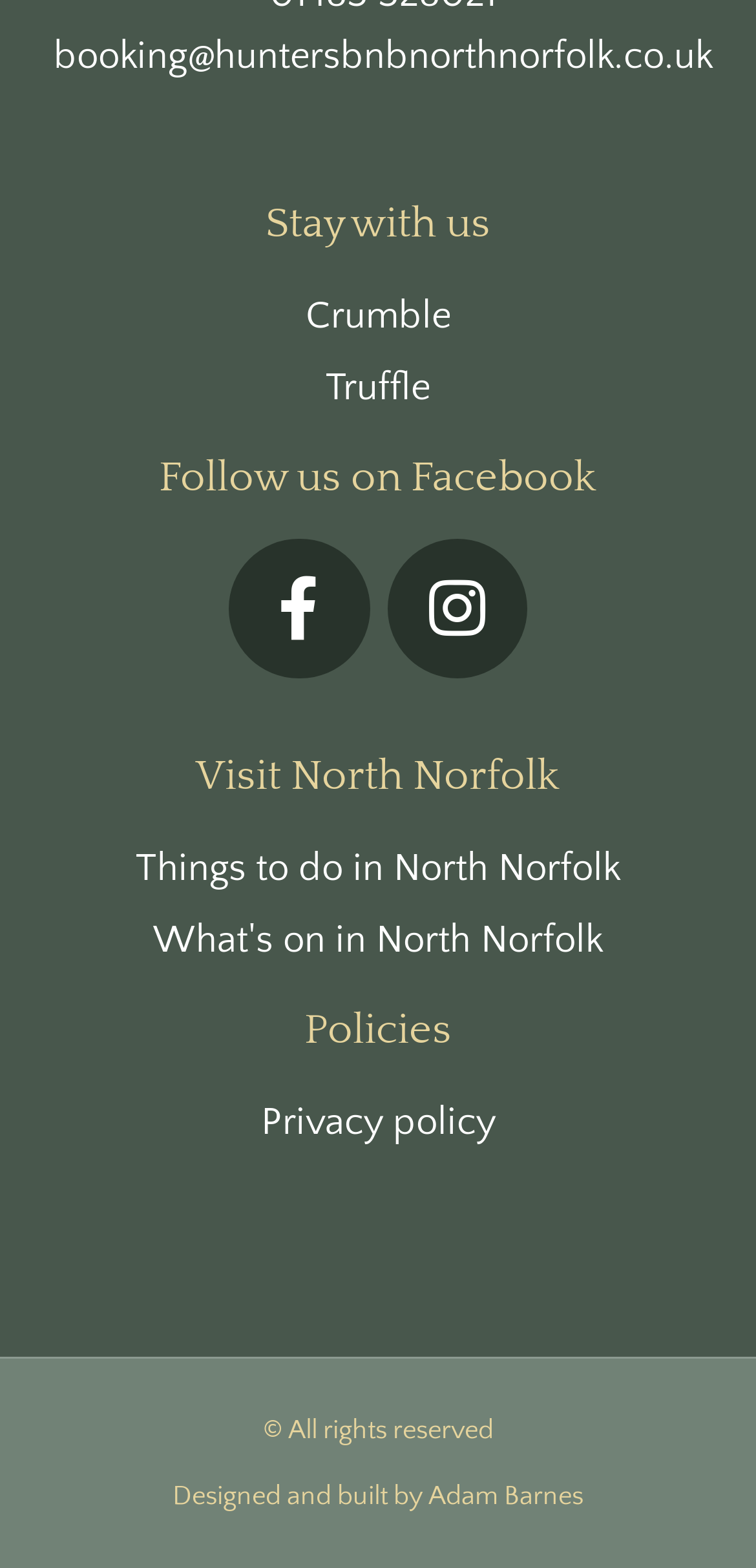Locate the bounding box coordinates of the element you need to click to accomplish the task described by this instruction: "Send an email to booking".

[0.064, 0.016, 0.936, 0.055]